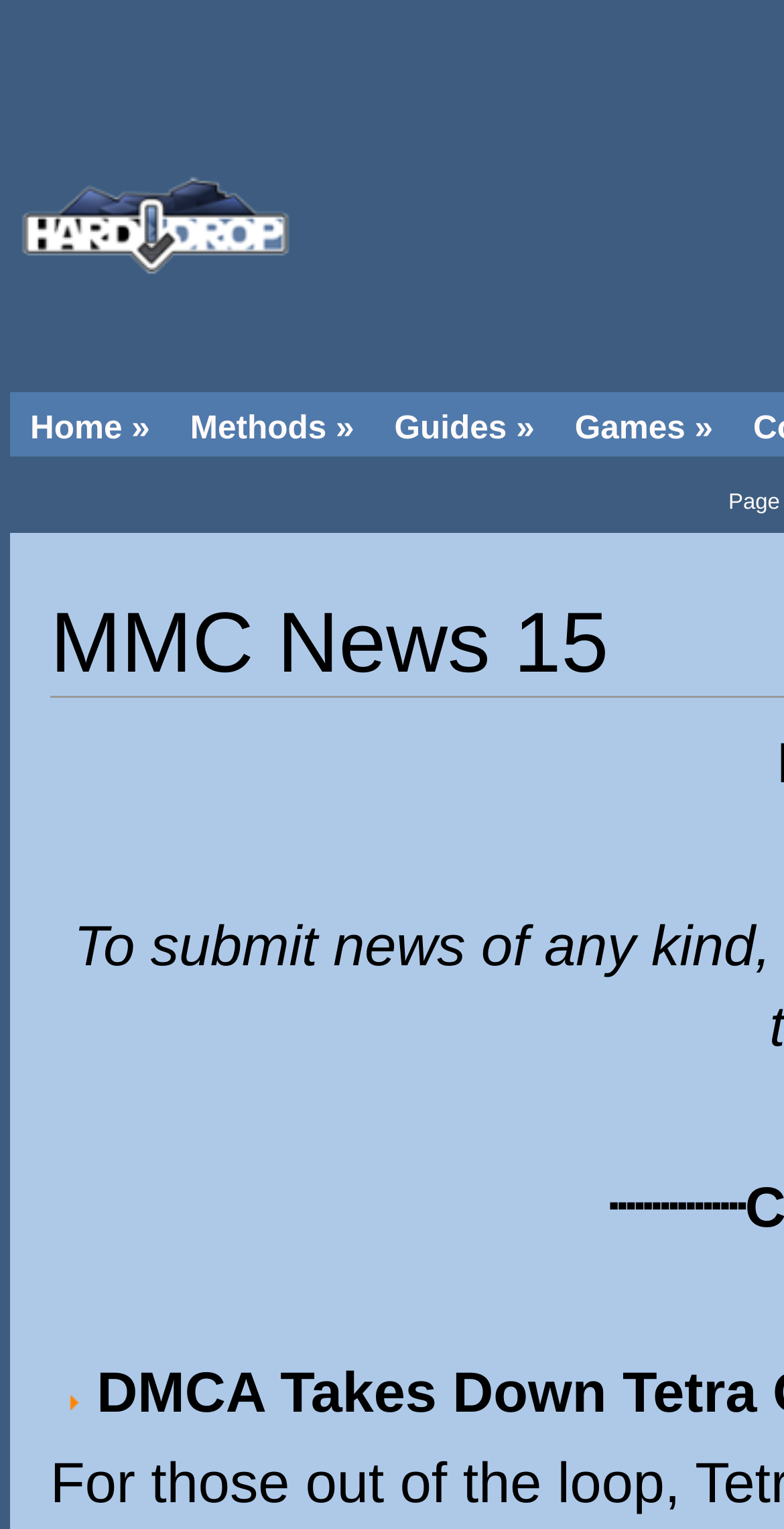Please determine the bounding box coordinates, formatted as (top-left x, top-left y, bottom-right x, bottom-right y), with all values as floating point numbers between 0 and 1. Identify the bounding box of the region described as: Questions 1

None